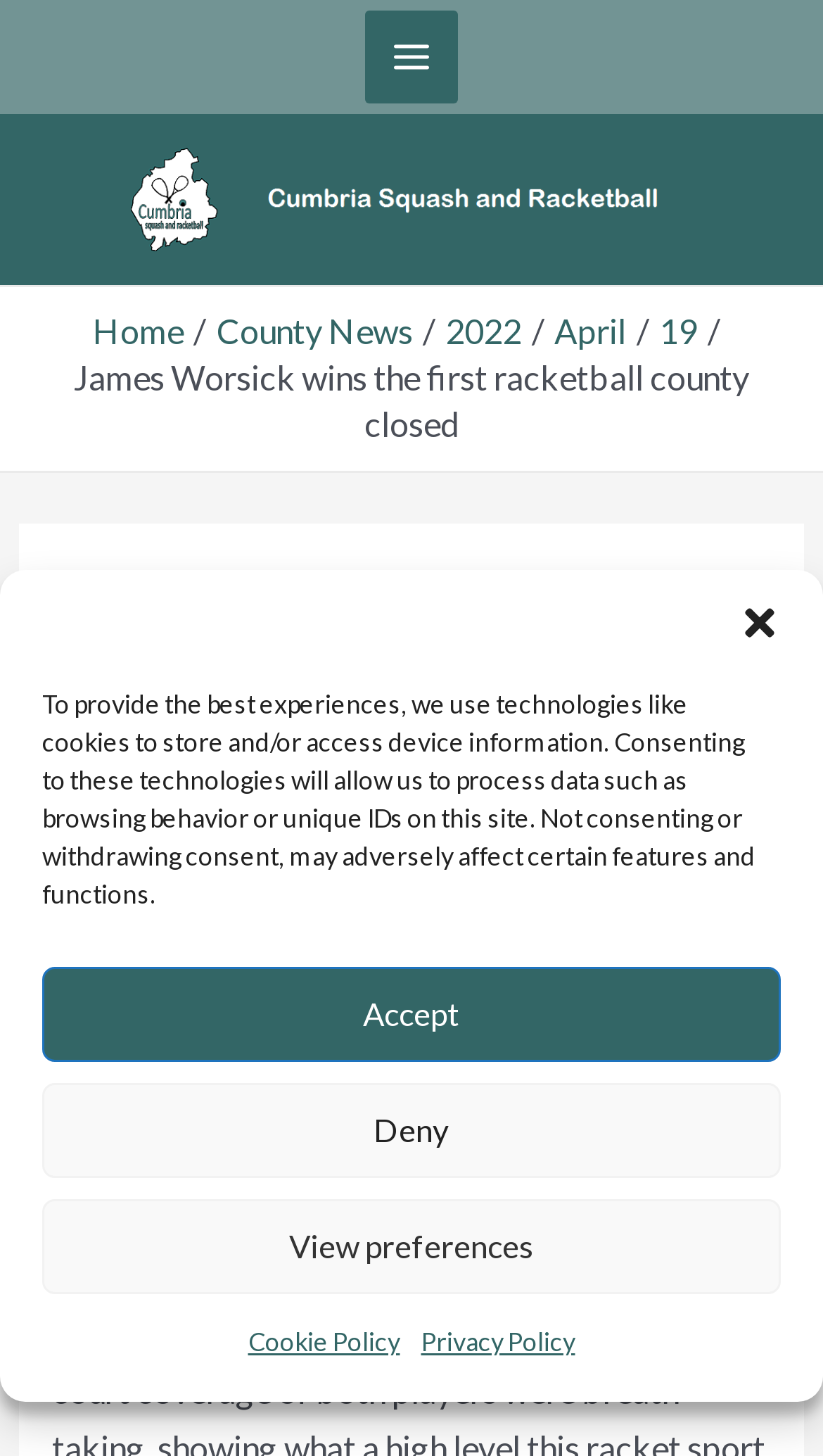Determine the bounding box coordinates of the element's region needed to click to follow the instruction: "View county news". Provide these coordinates as four float numbers between 0 and 1, formatted as [left, top, right, bottom].

[0.263, 0.212, 0.502, 0.24]